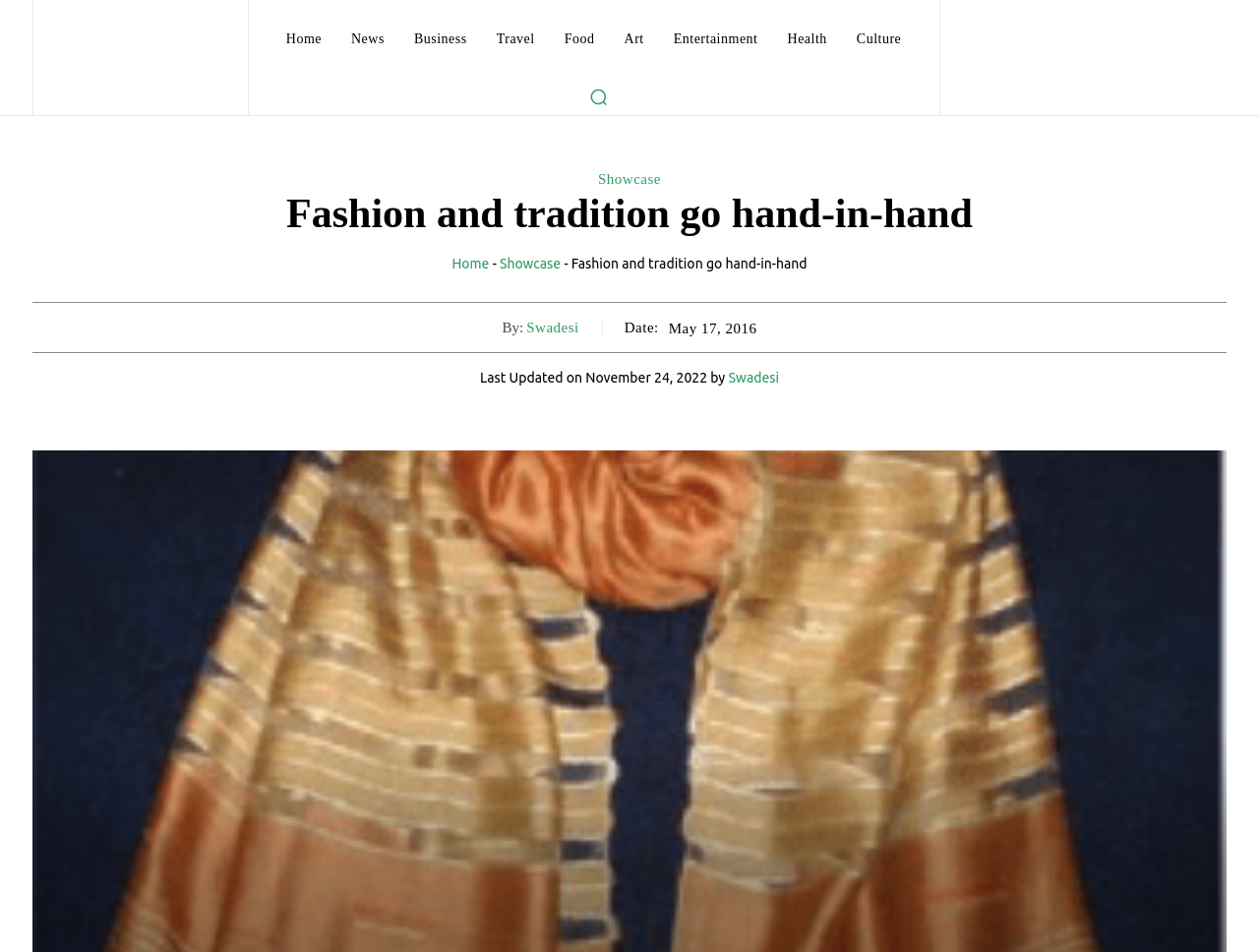What is the date of the article?
Refer to the image and give a detailed answer to the query.

I found the date of the article next to 'Date:' and it is May 17, 2016.